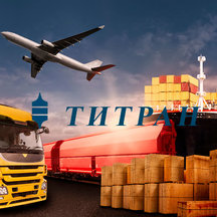Describe the scene in the image with detailed observations.

The image showcases a vibrant logistics scene representing ТИТРАН, a company specializing in transportation and freight services. In the foreground, there is a large truck loaded with goods, signifying overland transportation solutions. Behind it, a freight ship is laden with colorful containers, emphasizing the company's capability in maritime shipping. An airplane soars across the sky, highlighting air freight opportunities. This composition illustrates ТИТРАН's comprehensive approach to handling various modes of cargo transport, ensuring safe and efficient delivery of goods. The brand logo is prominently displayed, reinforcing the company's identity in the logistics industry.